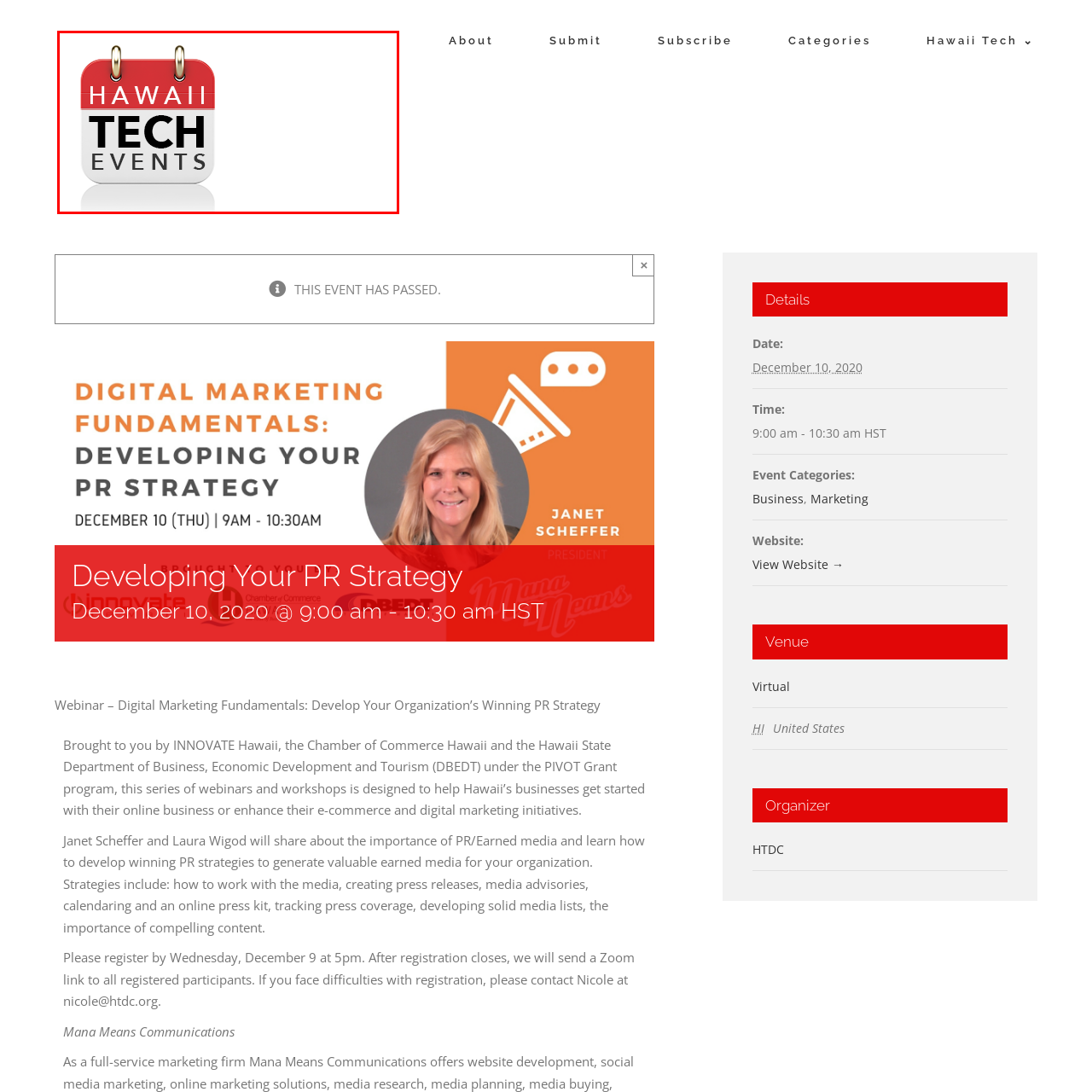What is the purpose of the metallic rings in the logo?
Observe the image part marked by the red bounding box and give a detailed answer to the question.

The metallic rings at the top of the logo are designed to resemble a hanging calendar, which symbolizes organization and scheduling, reflecting the platform's focus on promoting technology-related events in Hawaii.